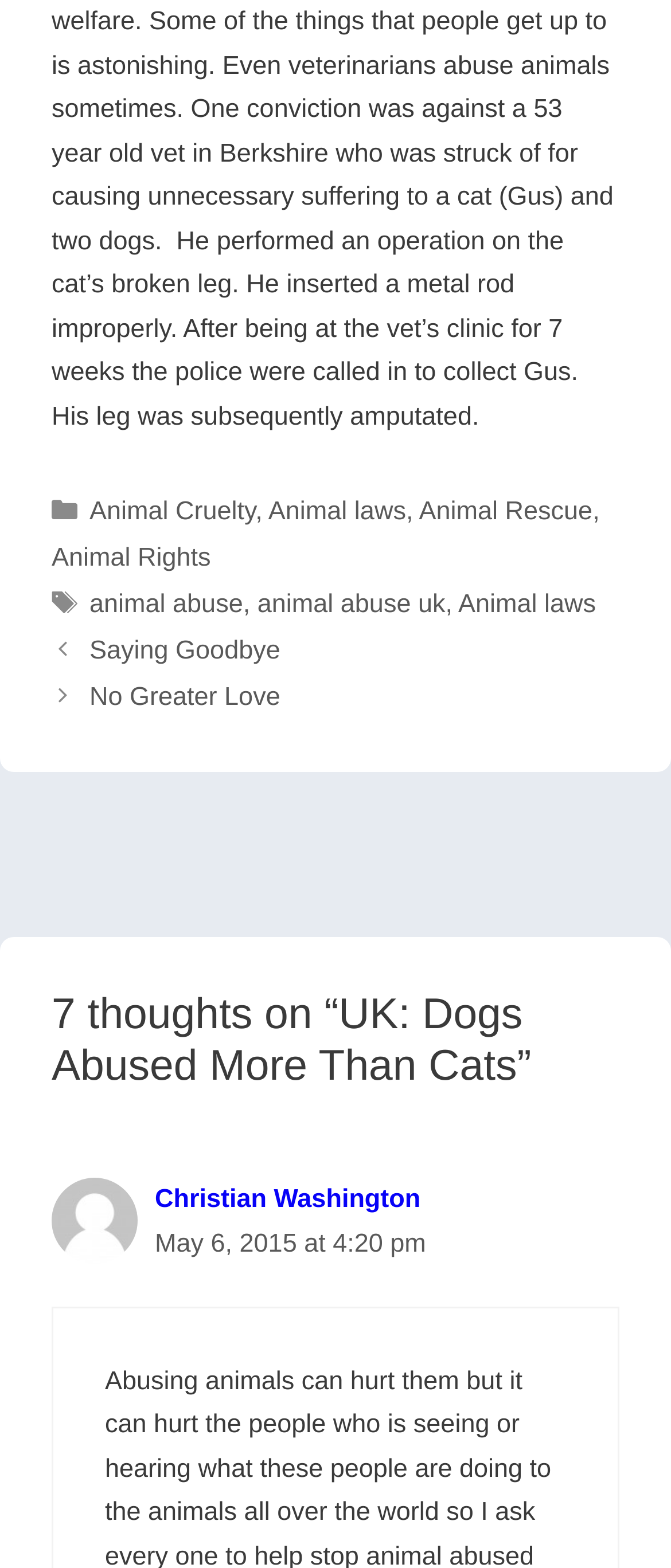Please respond to the question using a single word or phrase:
What is the date of the comment?

May 6, 2015